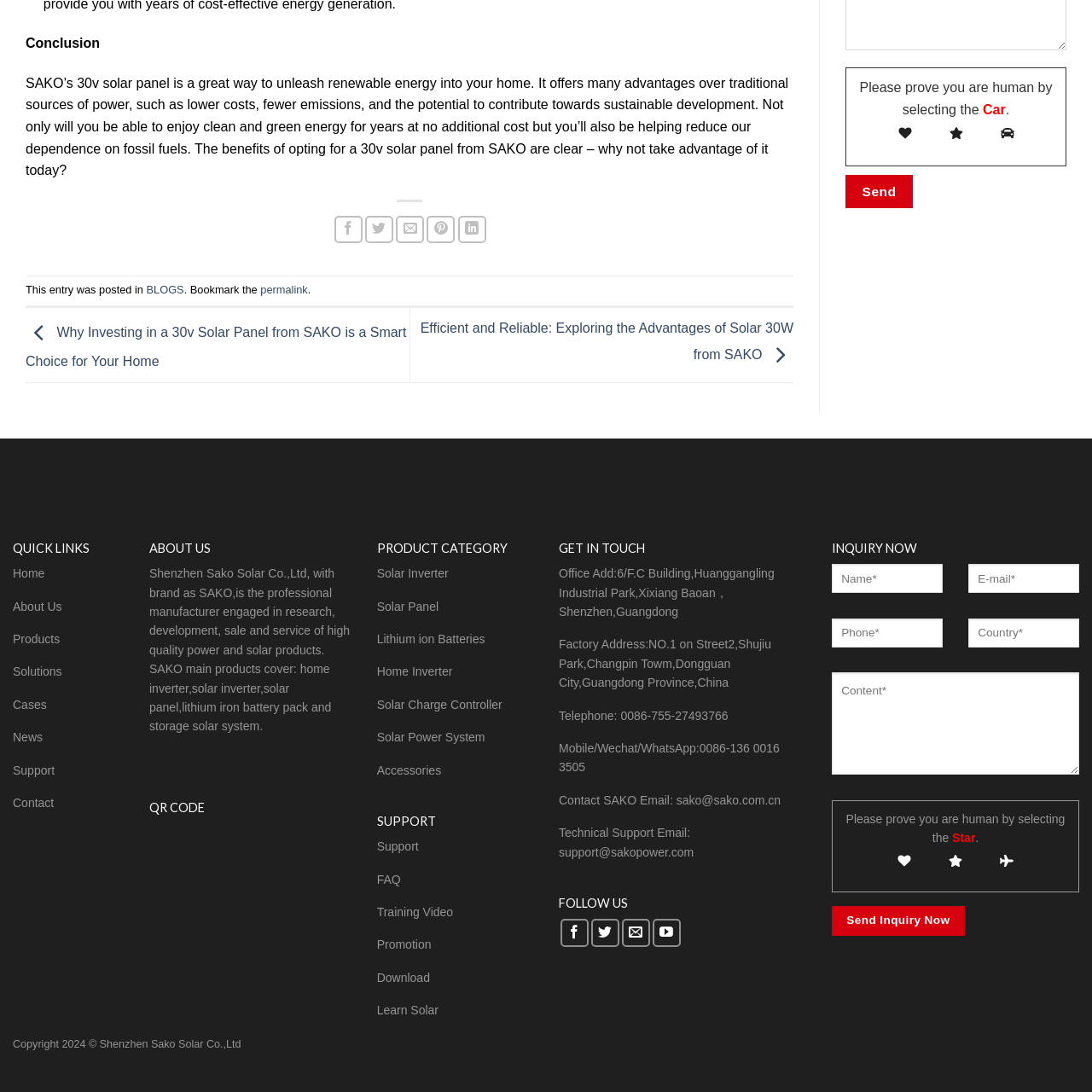What is the purpose of the 30v solar panel?
Please craft a detailed and exhaustive response to the question.

The purpose of the 30v solar panel is mentioned in the introductory text, which highlights its benefits, including lower costs, fewer emissions, and contributing to sustainable development.